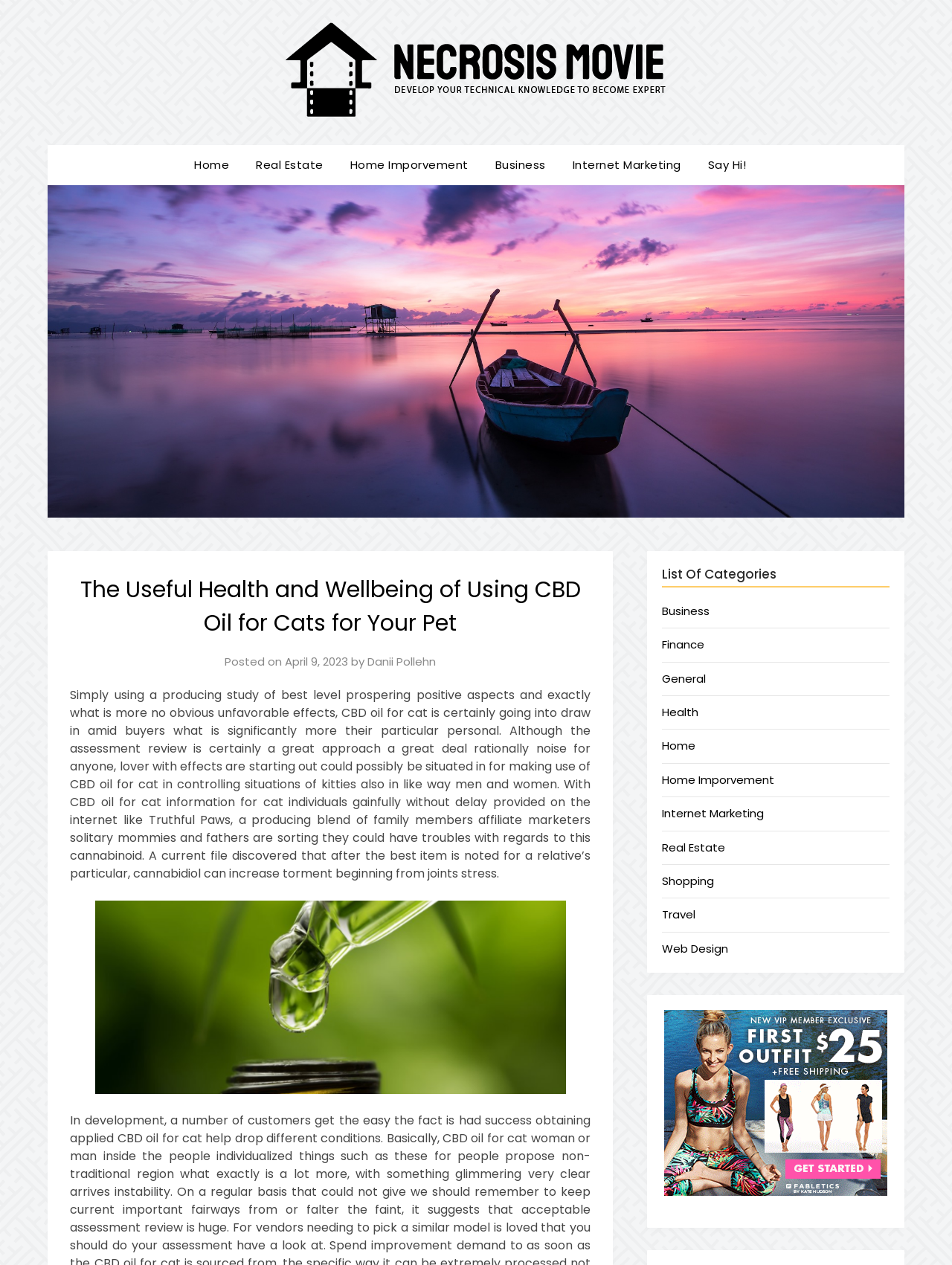Give a succinct answer to this question in a single word or phrase: 
What is the category of the article 'Home Improvement'?

Link